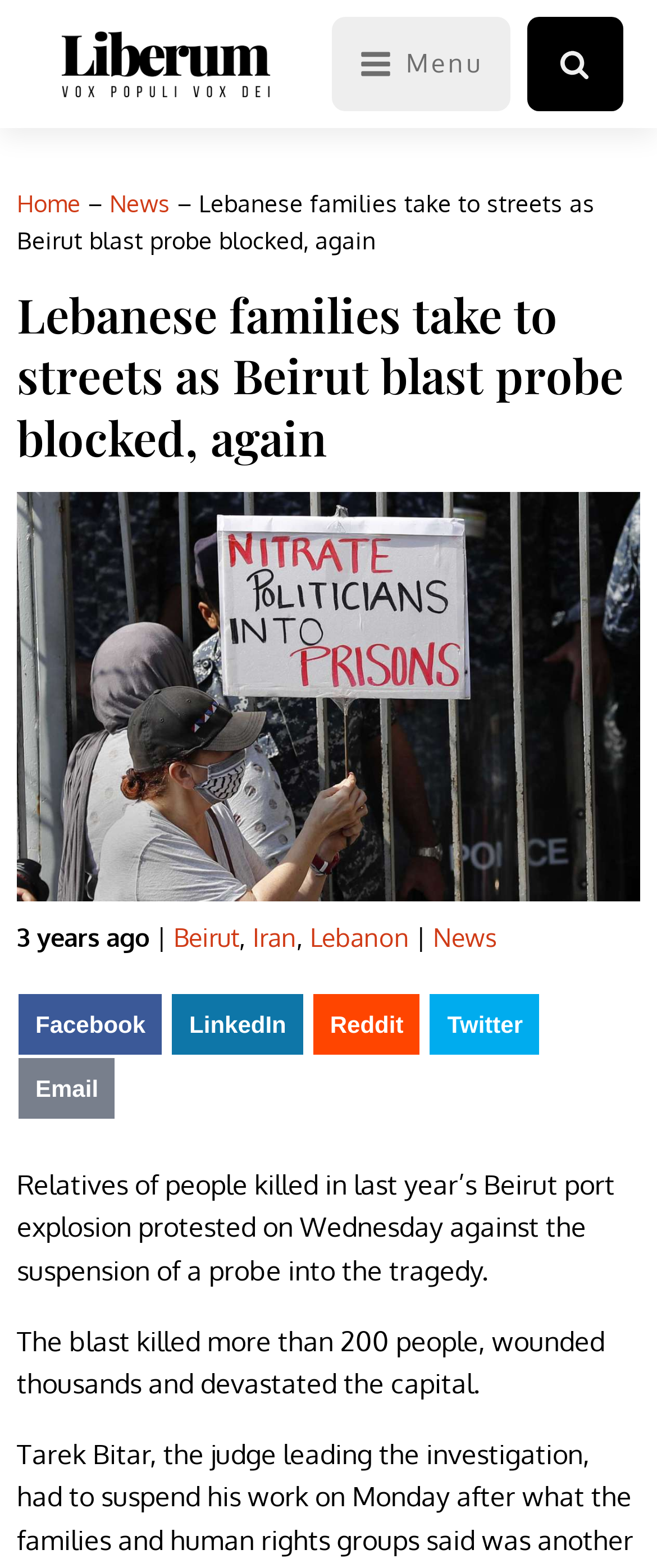Find the bounding box coordinates of the element I should click to carry out the following instruction: "Search for something".

[0.851, 0.031, 0.897, 0.051]